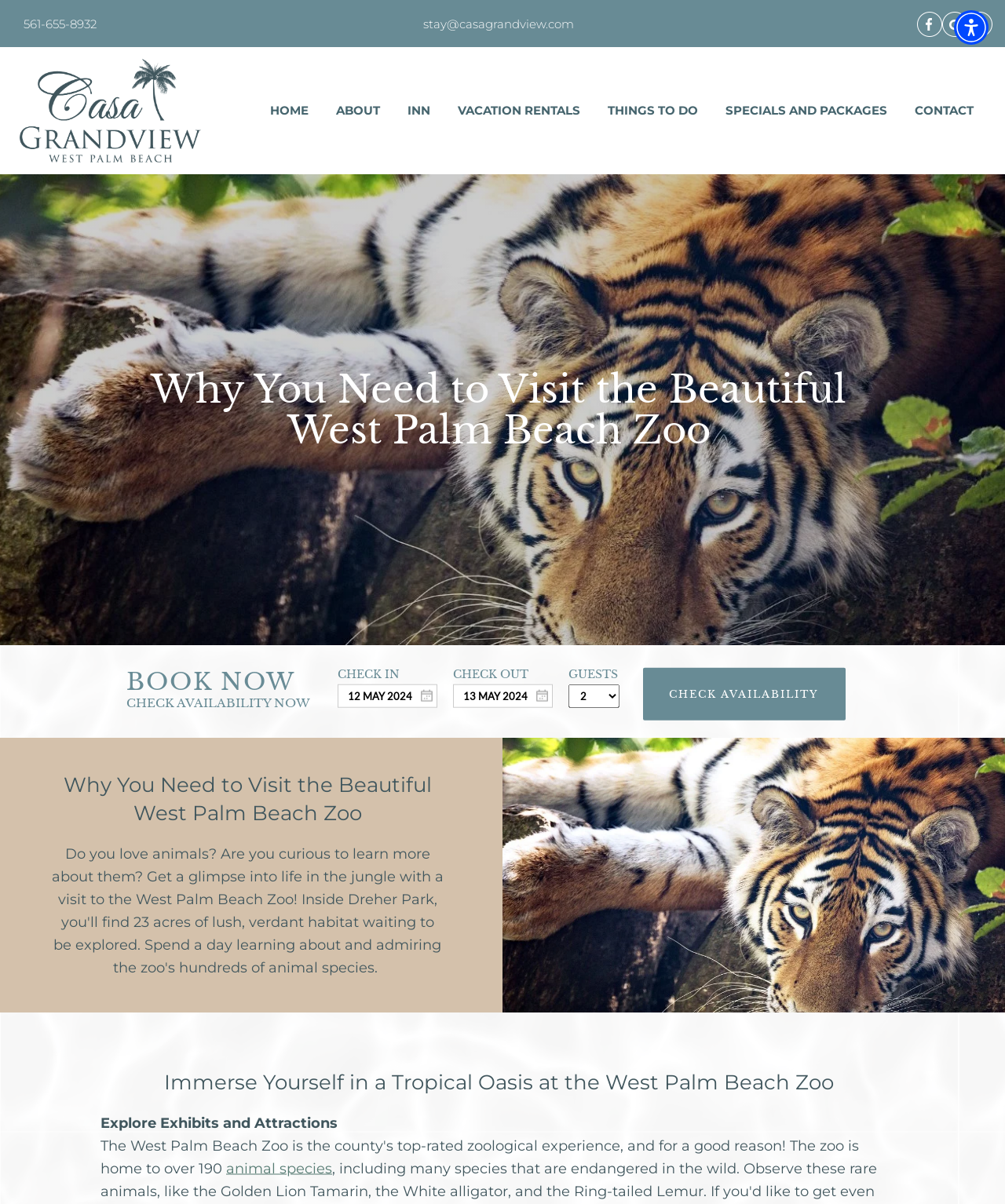How many links are in the top navigation menu?
Based on the visual content, answer with a single word or a brief phrase.

7